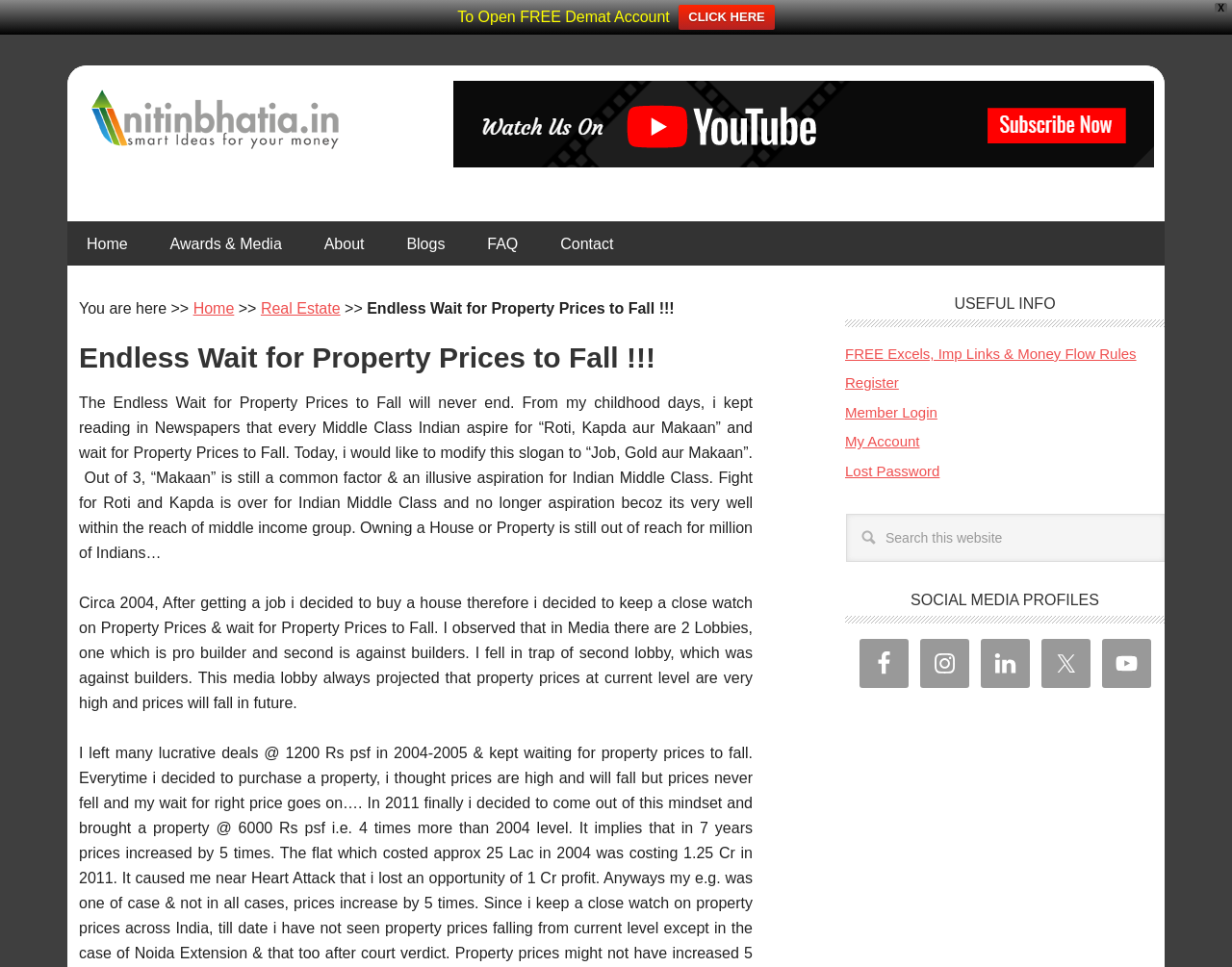Elaborate on the information and visuals displayed on the webpage.

This webpage appears to be a blog or article page focused on real estate and property prices. At the top right corner, there is a close button with an "X" label. Below it, there is a promotional banner to open a free Demat account with a "CLICK HERE" link.

On the top left, there is a navigation menu with links to "Home", "Awards & Media", "About", "Blogs", "FAQ", and "Contact". Below the navigation menu, there is a breadcrumb trail indicating the current page location, with links to "Home" and "Real Estate".

The main content of the page is an article titled "Endless Wait for Property Prices to Fall!!!", which discusses the author's personal experience waiting for property prices to fall and the illusion of owning a house or property for Indian middle-class individuals. The article is divided into paragraphs, with the first paragraph introducing the topic and subsequent paragraphs sharing the author's personal story and observations.

On the right side of the page, there is a sidebar with several sections. The top section is labeled "USEFUL INFO" and contains links to "FREE Excels, Imp Links & Money Flow Rules", "Register", "Member Login", "My Account", and "Lost Password". Below it, there is a search bar with a "Search this website" label and a "Search" button. Further down, there is a section labeled "SOCIAL MEDIA PROFILES" with links to the author's Facebook, Instagram, LinkedIn, Twitter, and YouTube profiles, each accompanied by an icon.